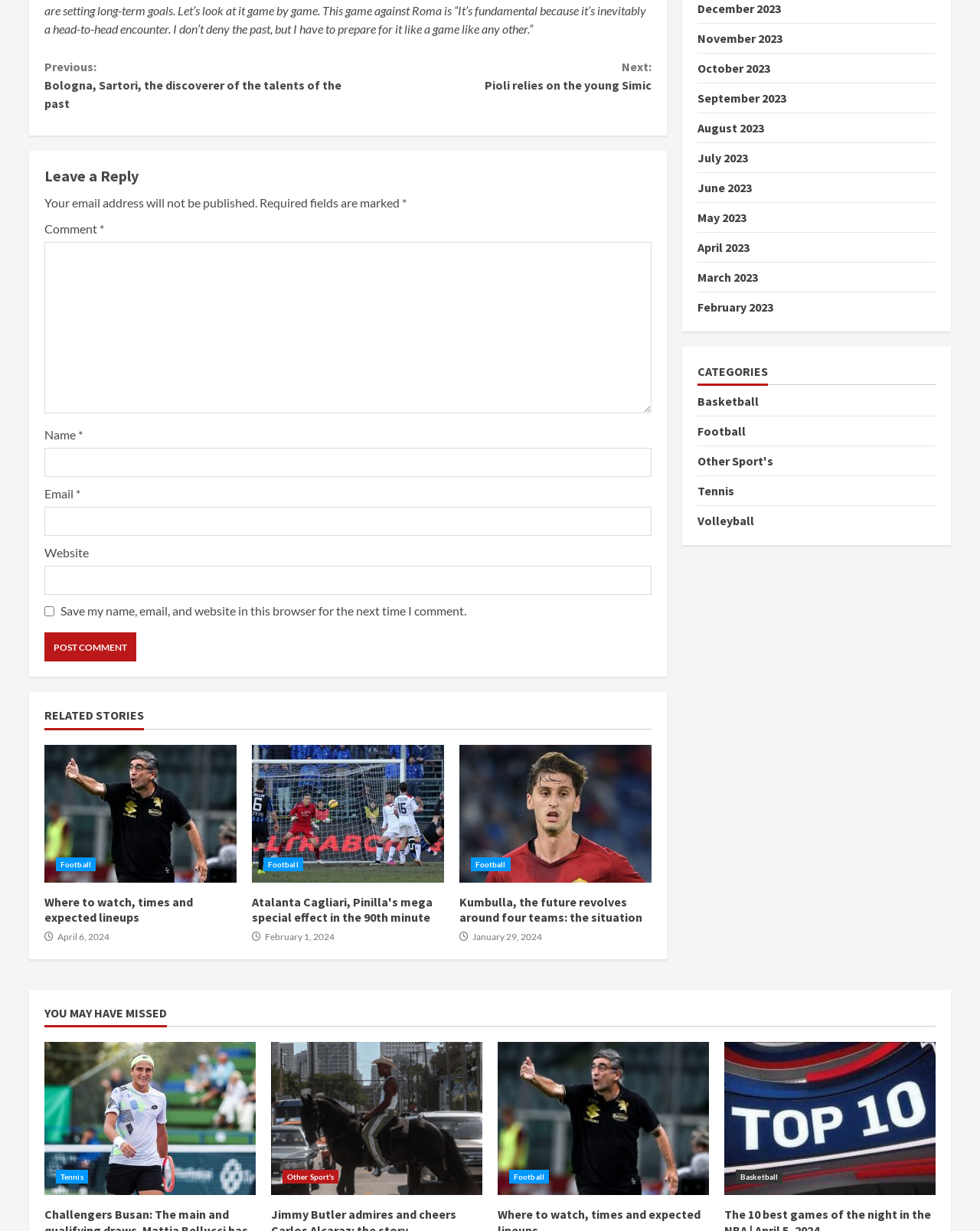Determine the bounding box coordinates of the section to be clicked to follow the instruction: "Click the 'Post Comment' button". The coordinates should be given as four float numbers between 0 and 1, formatted as [left, top, right, bottom].

[0.045, 0.514, 0.139, 0.538]